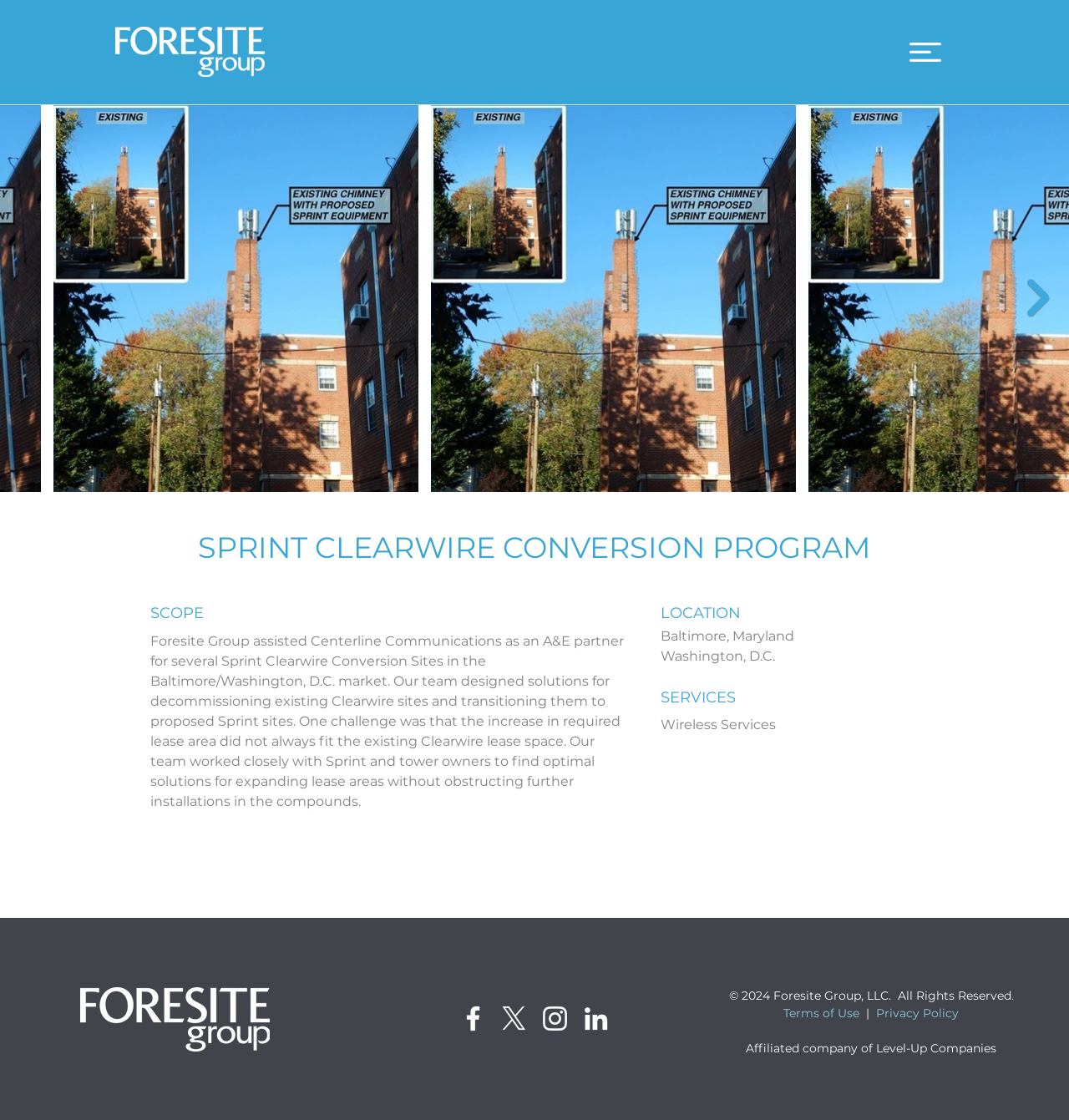What is the name of the affiliated company of Level-Up Companies?
Please elaborate on the answer to the question with detailed information.

The answer can be found in the StaticText element with the text 'Affiliated company of Level-Up Companies' which is located at the bottom of the webpage.